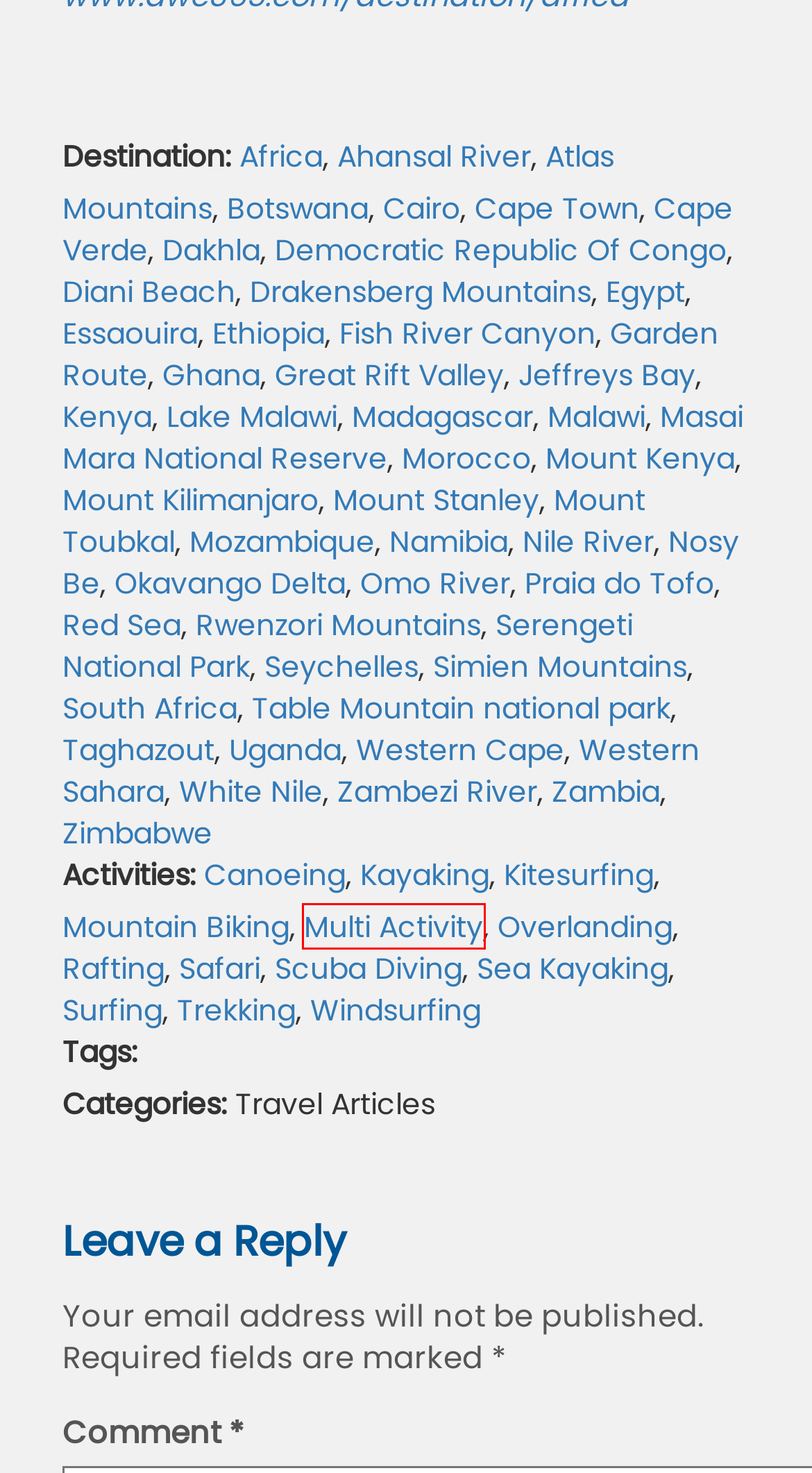Given a screenshot of a webpage with a red bounding box around a UI element, please identify the most appropriate webpage description that matches the new webpage after you click on the element. Here are the candidates:
A. Worldwide mountain biking travel guide: Where to MTB
B. Zimbabwe adventure travel: Outdoor activities in Zimbabwe
C. Worldwide safari travel guide: Where to watch wildlife
D. Western Sahara adventure travel: Outdoor activities in Western Sahara
E. Omo River adventure travel: Outdoor activities in Omo River
F. Worldwide multi activity travel guide: Where to multi sport
G. Red Sea adventure travel: Outdoor activities in Red Sea
H. Mount Kenya adventure travel: Outdoor activities in Mount Kenya

F